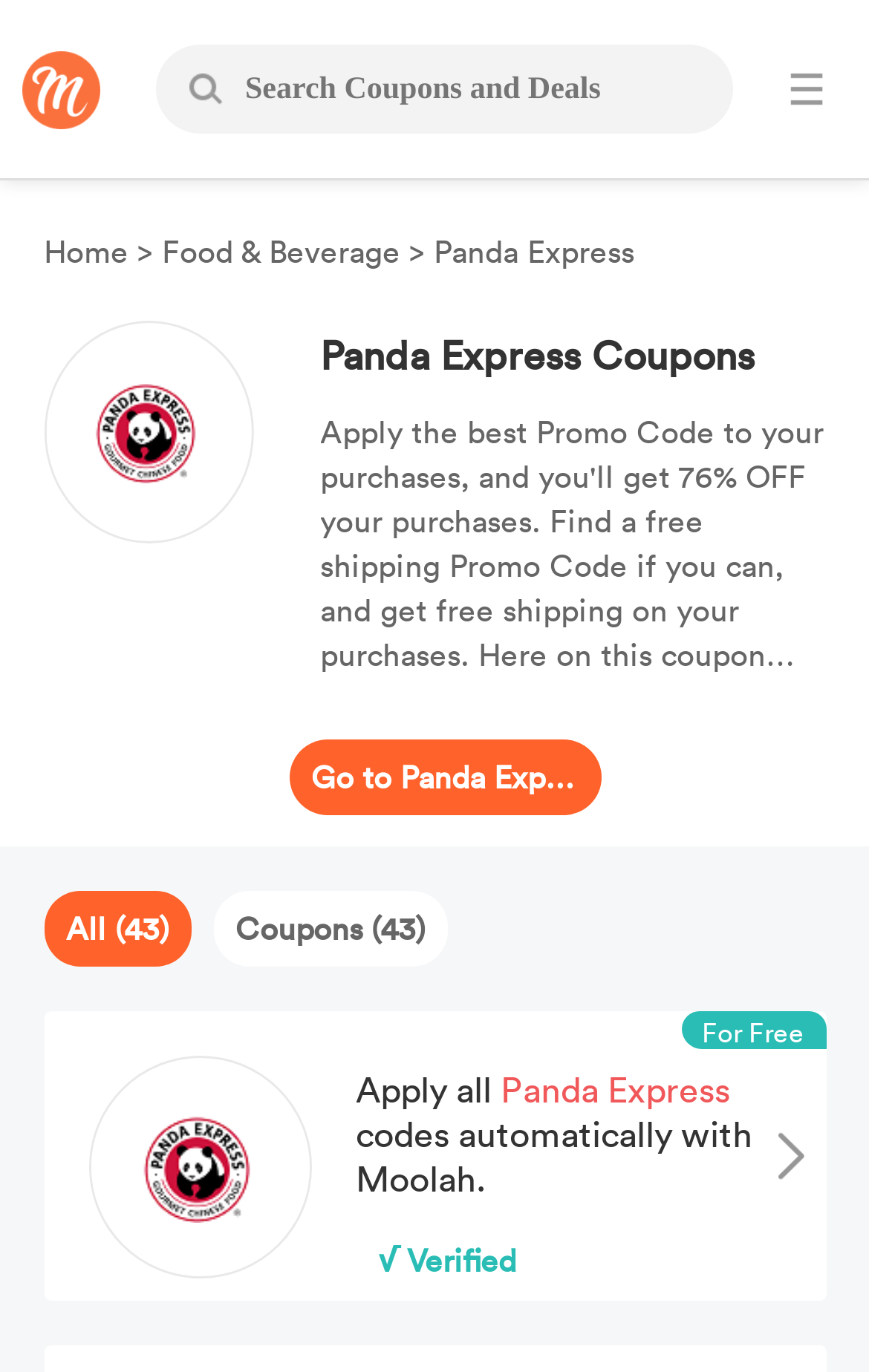Identify and provide the main heading of the webpage.

Panda Express Coupons